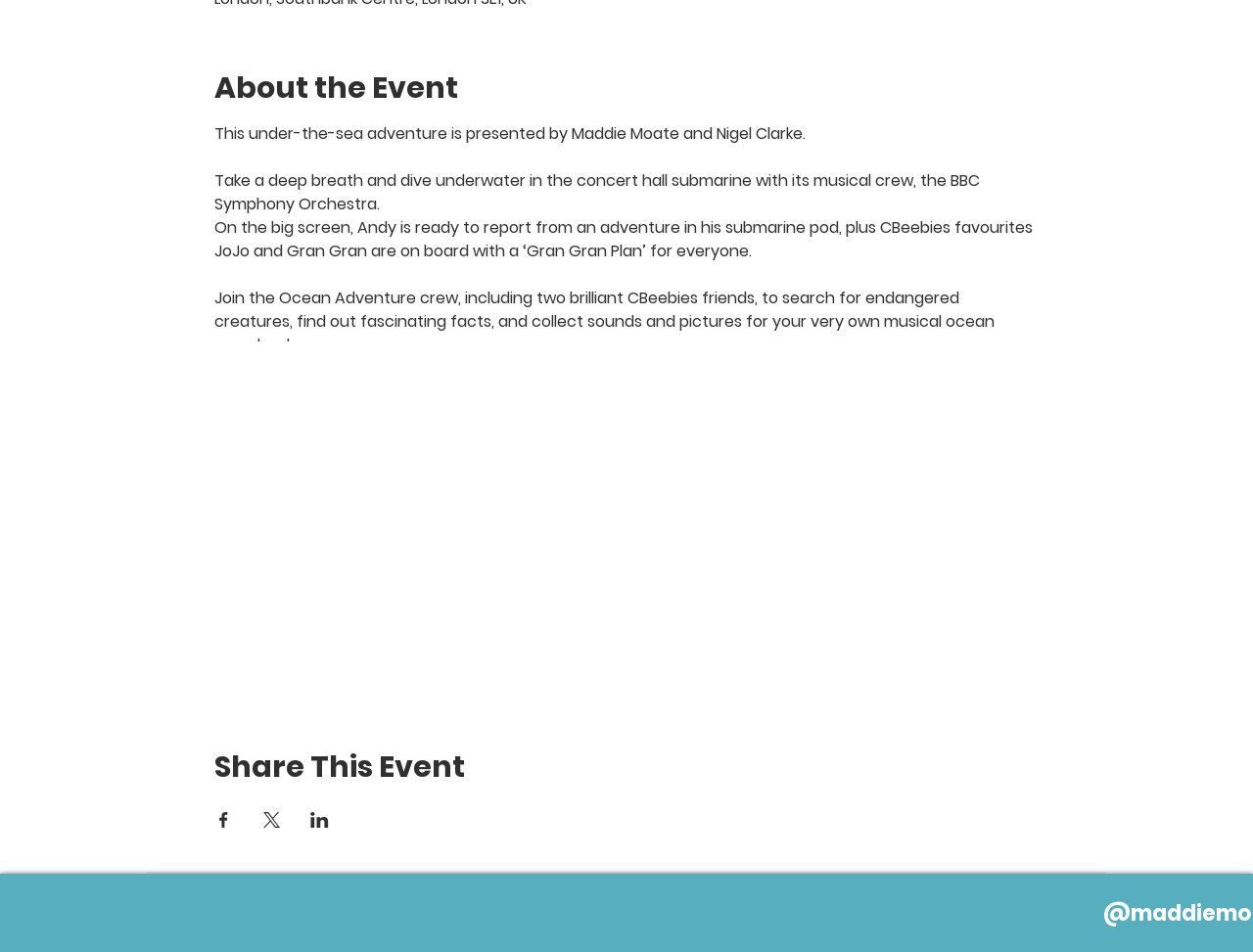What is the purpose of the event?
Analyze the image and provide a thorough answer to the question.

The purpose of the event is to search for endangered creatures, find out fascinating facts, and collect sounds and pictures for a musical ocean scrapbook, as mentioned in the fourth paragraph of the webpage, which describes the event.